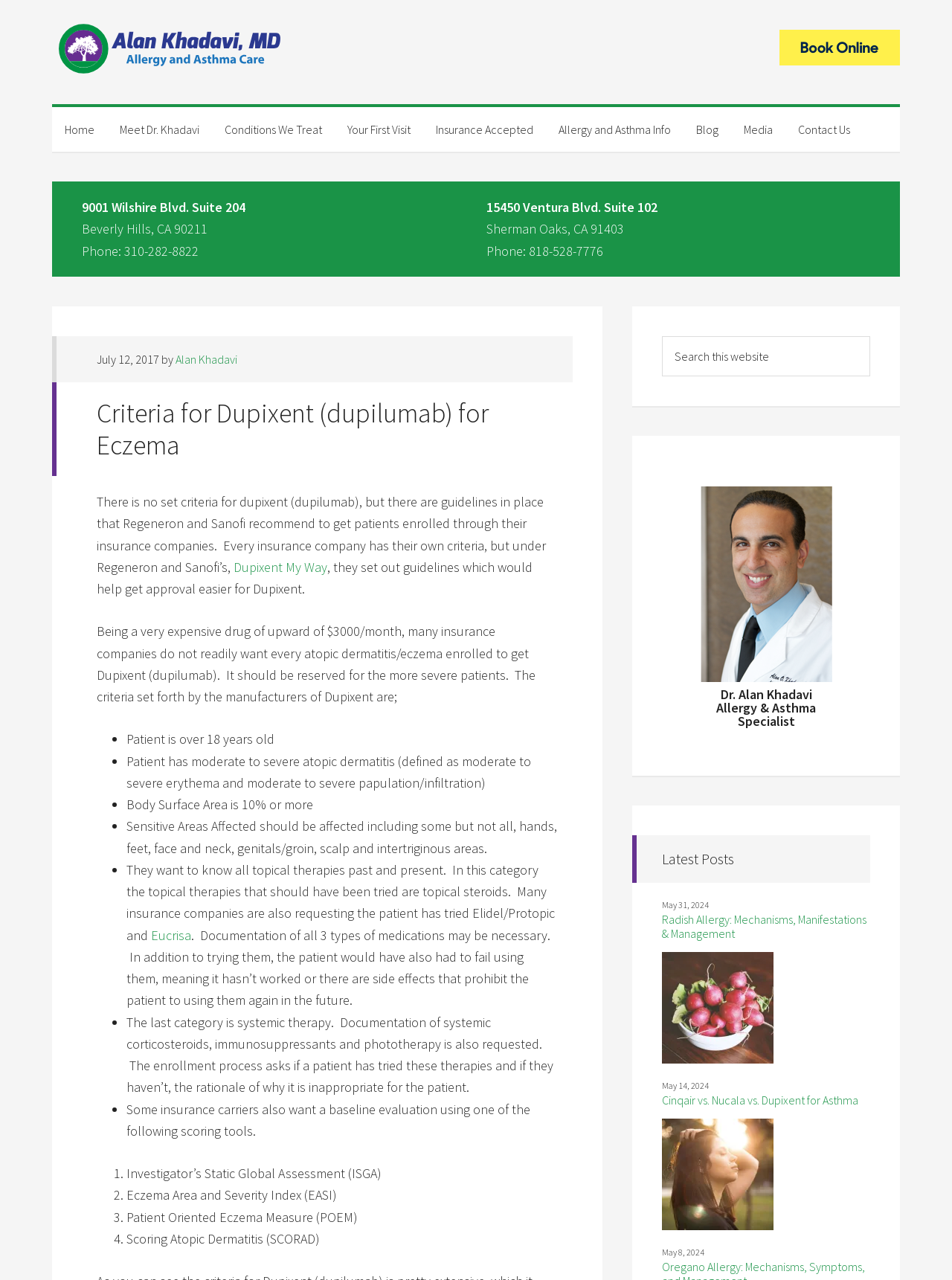What is the topic of the latest blog post?
Could you answer the question in a detailed manner, providing as much information as possible?

I found the topic by examining the article elements on the webpage, specifically the one that says 'Radish Allergy: Mechanisms, Manifestations & Management' which is the latest blog post.